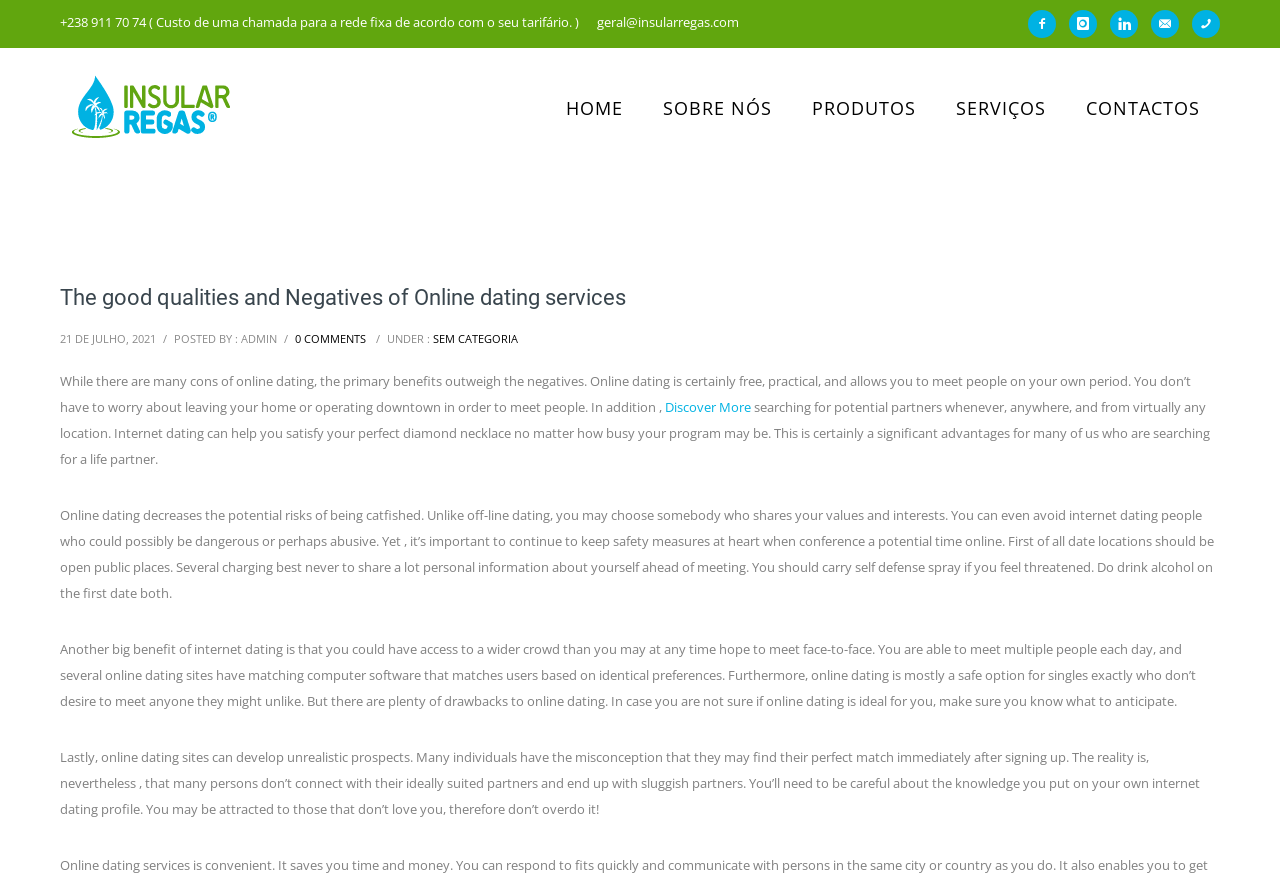Identify the bounding box coordinates of the clickable section necessary to follow the following instruction: "Read more about the post". The coordinates should be presented as four float numbers from 0 to 1, i.e., [left, top, right, bottom].

[0.52, 0.454, 0.587, 0.474]